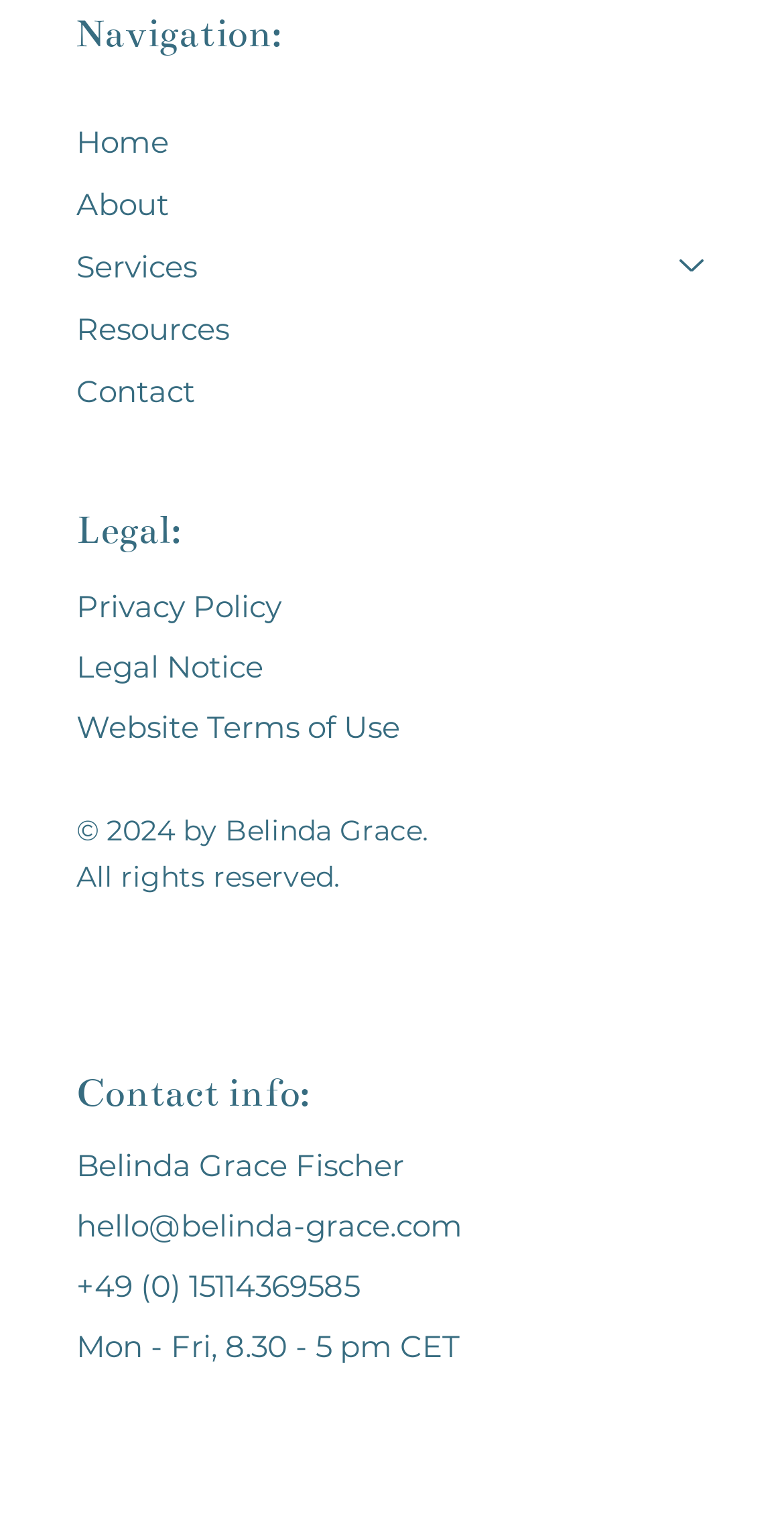Specify the bounding box coordinates of the element's region that should be clicked to achieve the following instruction: "Visit LinkedIn page". The bounding box coordinates consist of four float numbers between 0 and 1, in the format [left, top, right, bottom].

[0.302, 0.921, 0.379, 0.96]